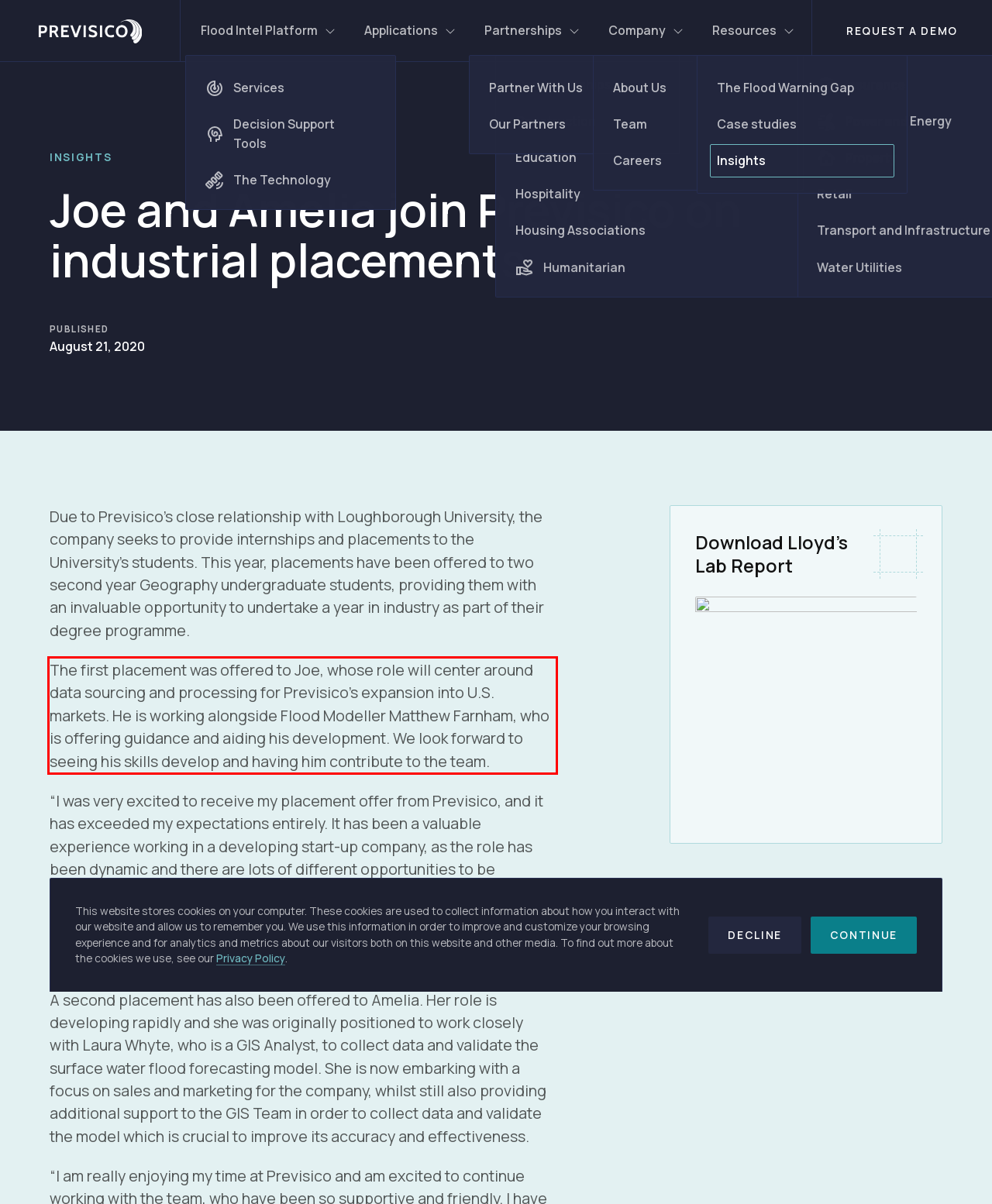Examine the webpage screenshot and use OCR to obtain the text inside the red bounding box.

The first placement was offered to Joe, whose role will center around data sourcing and processing for Previsico’s expansion into U.S. markets. He is working alongside Flood Modeller Matthew Farnham, who is offering guidance and aiding his development. We look forward to seeing his skills develop and having him contribute to the team.